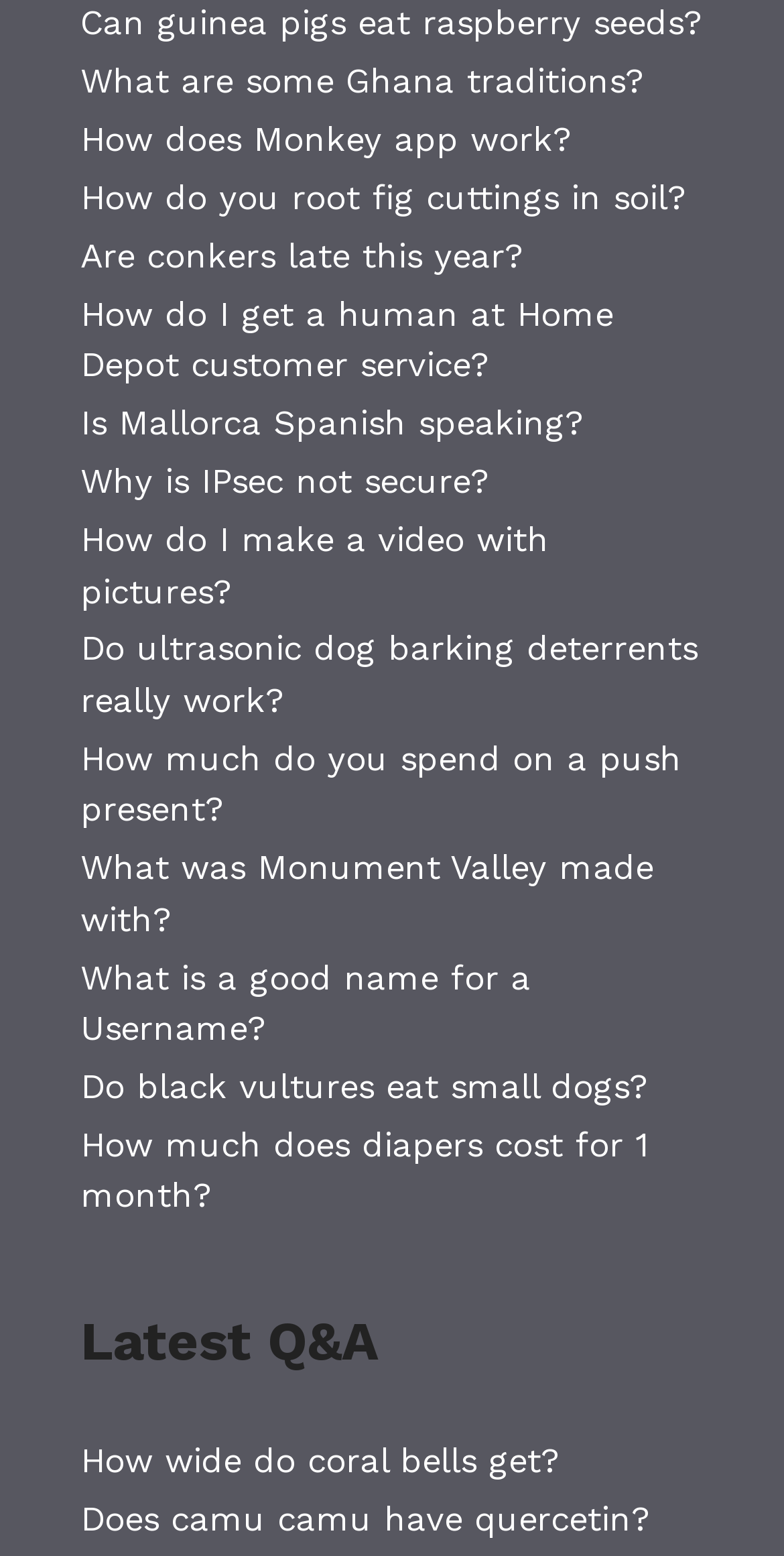What is the topic of the first article?
Look at the image and answer the question with a single word or phrase.

Guinea pigs